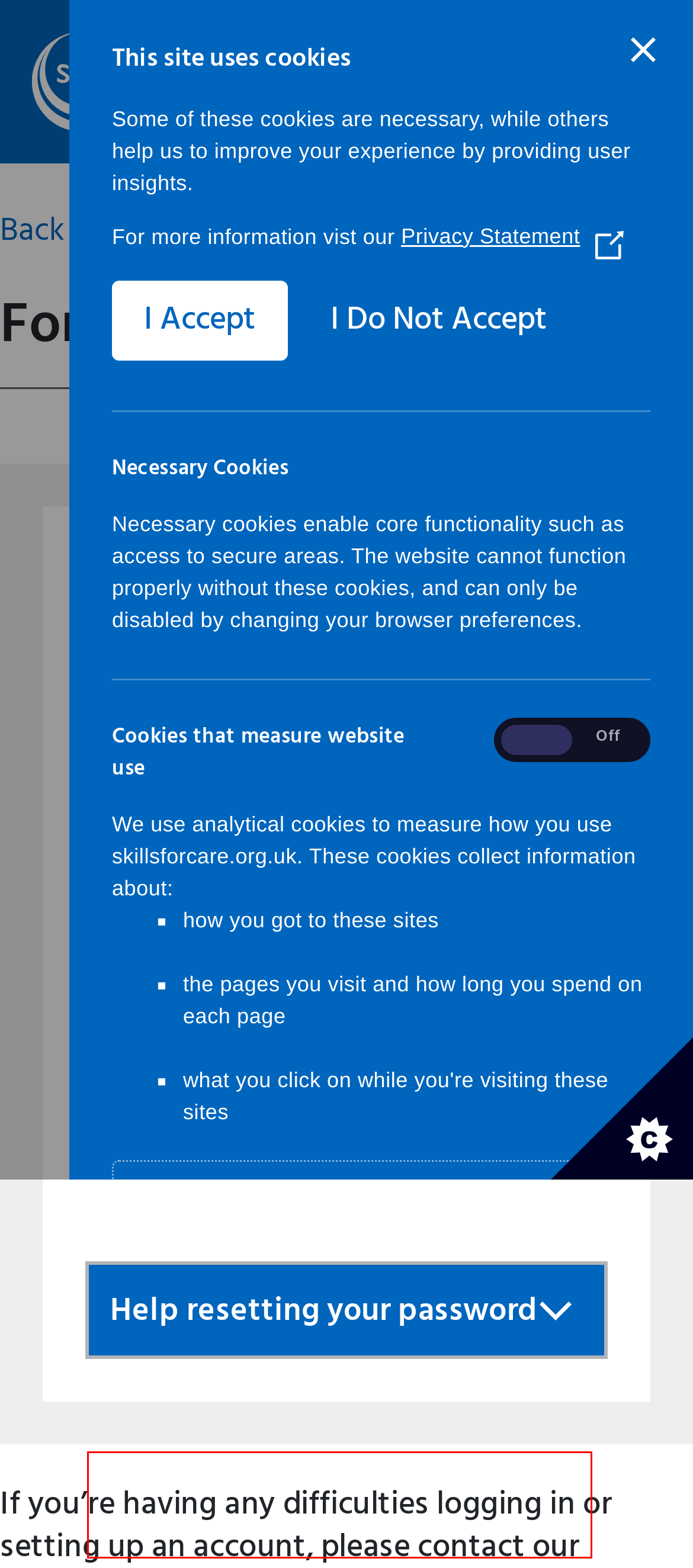Provided is a screenshot of a webpage with a red bounding box around an element. Select the most accurate webpage description for the page that appears after clicking the highlighted element. Here are the candidates:
A. Commission our work
B. Sign in or register
C. The care exchange - Series 2
D. Cookie policy
E. Privacy and legal
F. Modern Slavery and Human Trafficking Statement
G. Home - Skills for Care
H. Skills for Care

H